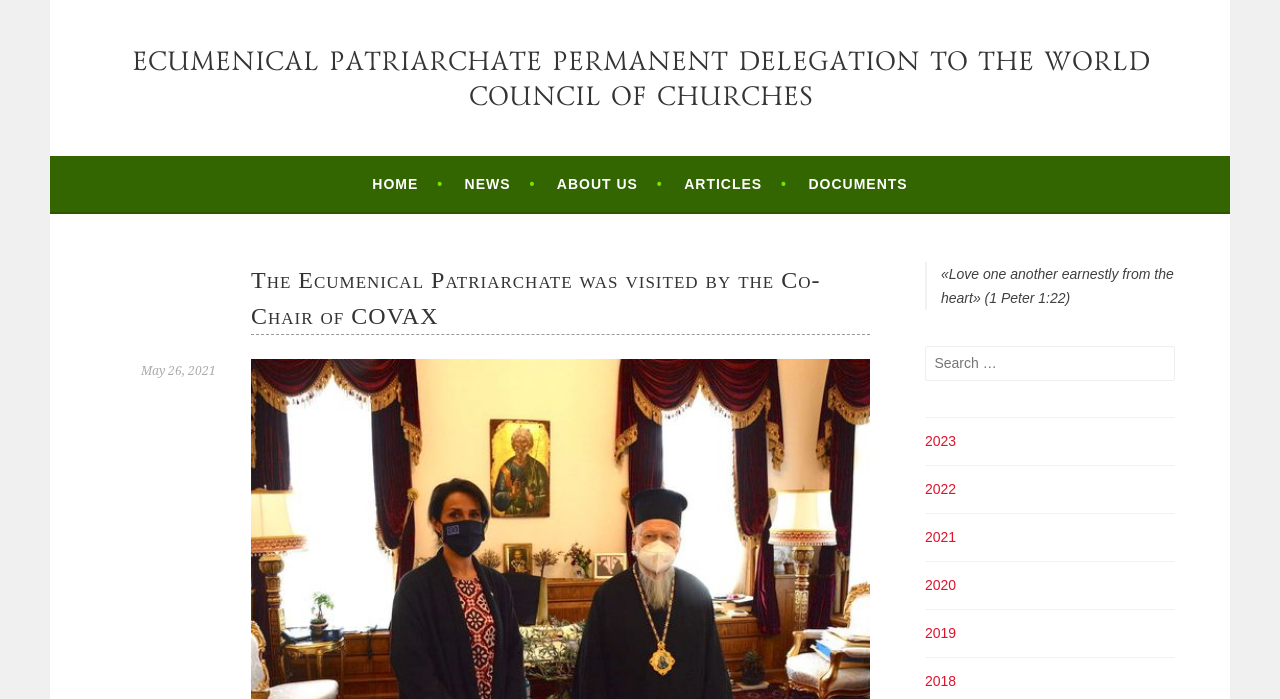Identify the bounding box coordinates of the clickable section necessary to follow the following instruction: "Click on the HOME link". The coordinates should be presented as four float numbers from 0 to 1, i.e., [left, top, right, bottom].

None